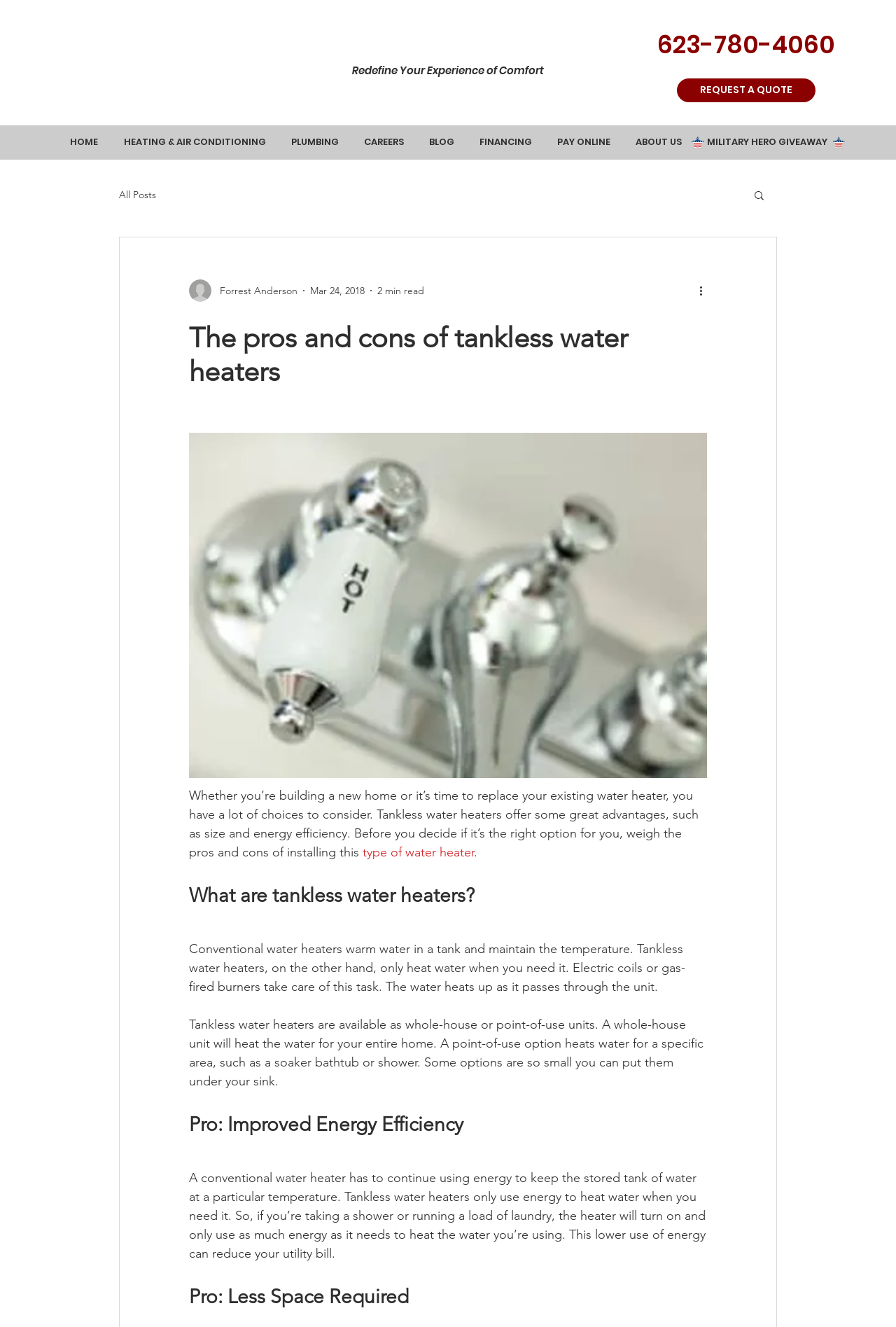Determine the bounding box coordinates of the clickable element to achieve the following action: 'Click the 'REQUEST A QUOTE' link'. Provide the coordinates as four float values between 0 and 1, formatted as [left, top, right, bottom].

[0.755, 0.059, 0.91, 0.077]